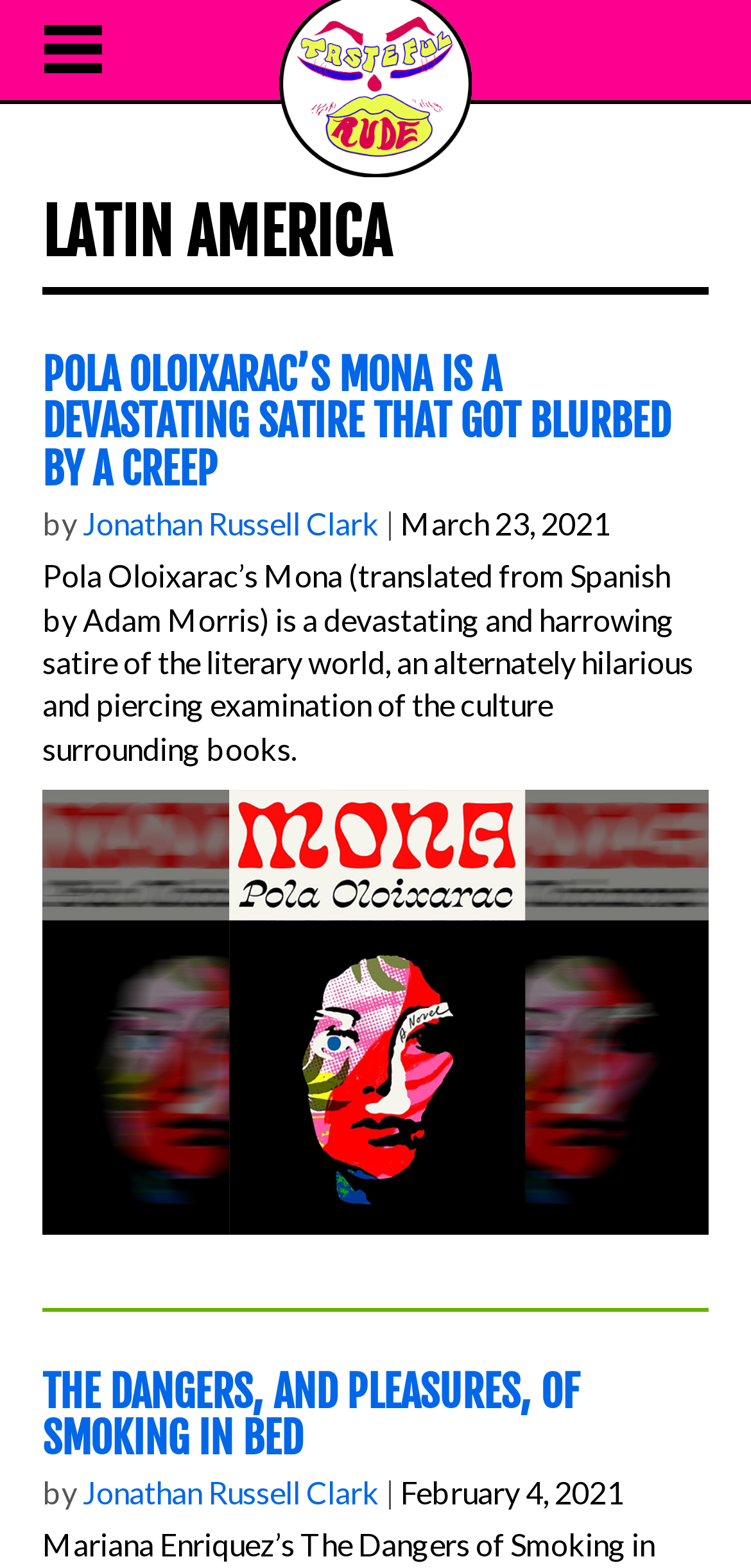Identify the bounding box coordinates for the UI element mentioned here: "title="Tasteful Rude homepage"". Provide the coordinates as four float values between 0 and 1, i.e., [left, top, right, bottom].

[0.372, 0.094, 0.628, 0.117]